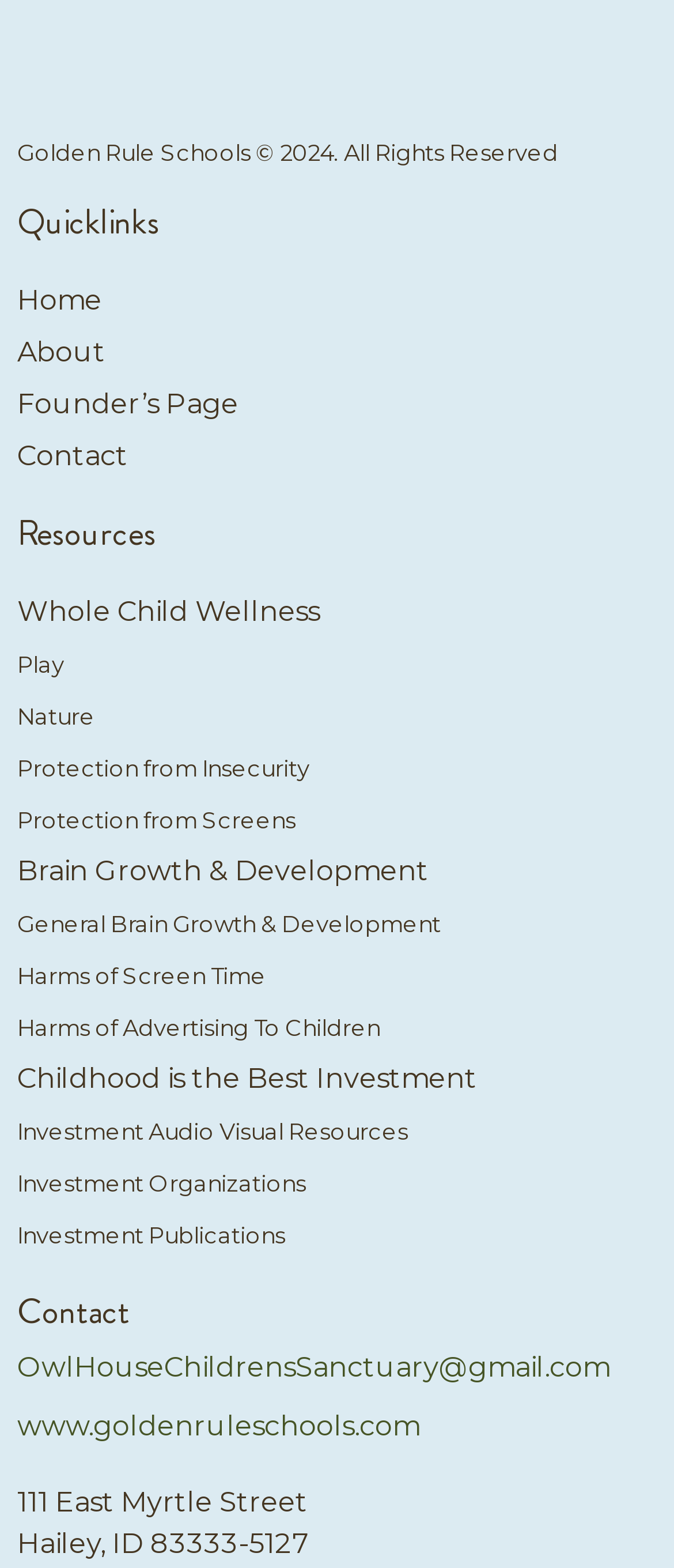Please find the bounding box coordinates of the element's region to be clicked to carry out this instruction: "Go back to top".

None